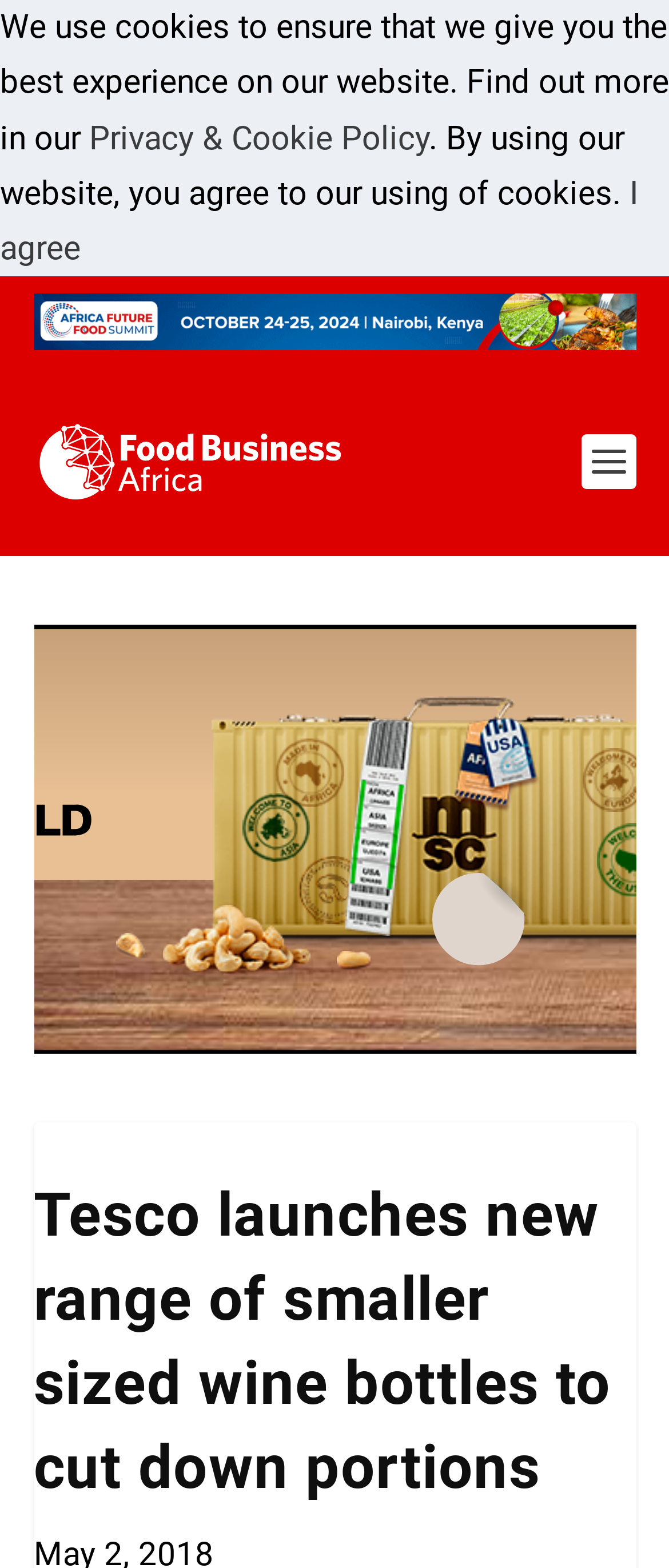Respond with a single word or phrase to the following question:
Is the article about a UK-based company?

Yes